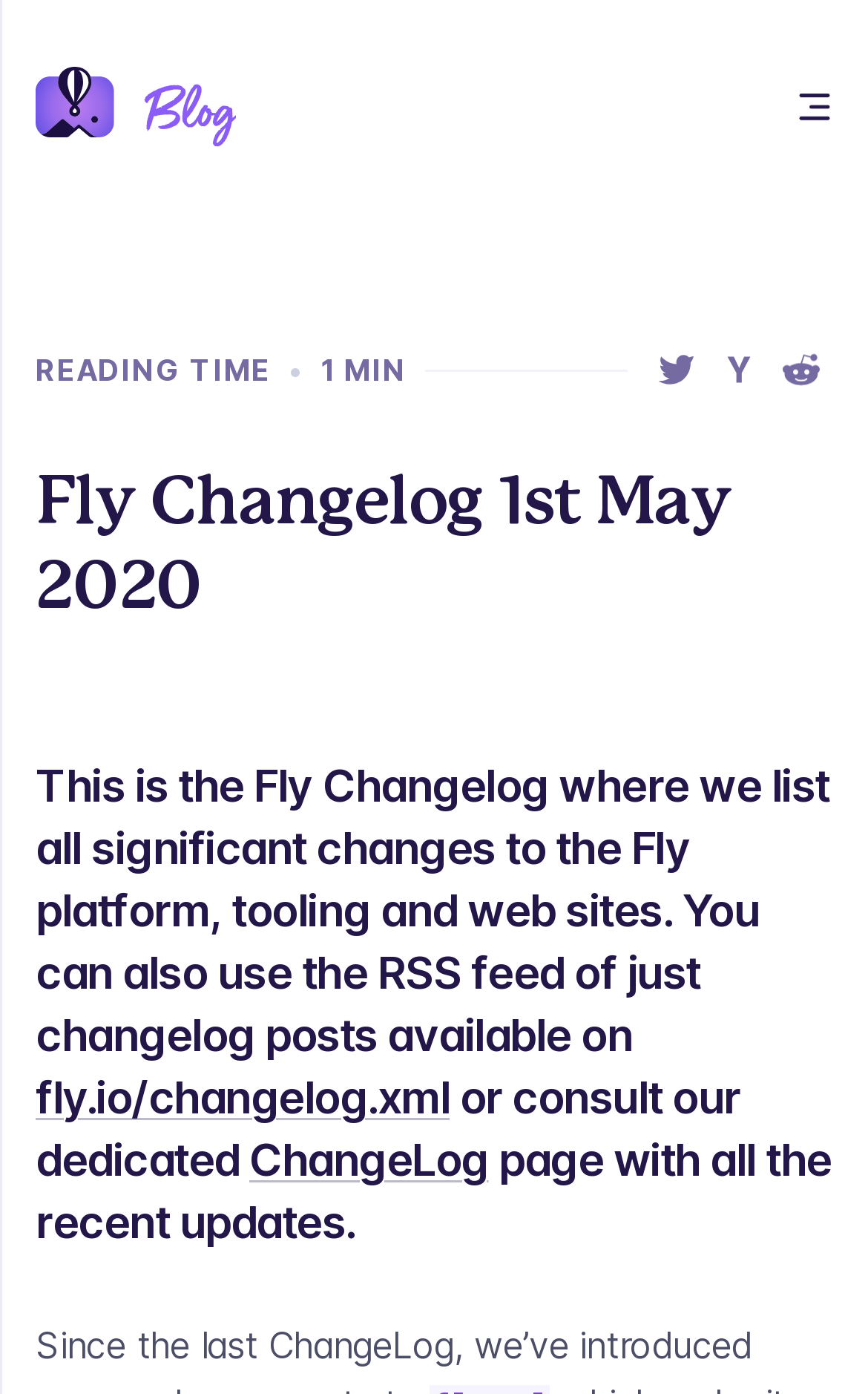Pinpoint the bounding box coordinates of the element you need to click to execute the following instruction: "Visit the ChangeLog page". The bounding box should be represented by four float numbers between 0 and 1, in the format [left, top, right, bottom].

[0.287, 0.813, 0.563, 0.851]